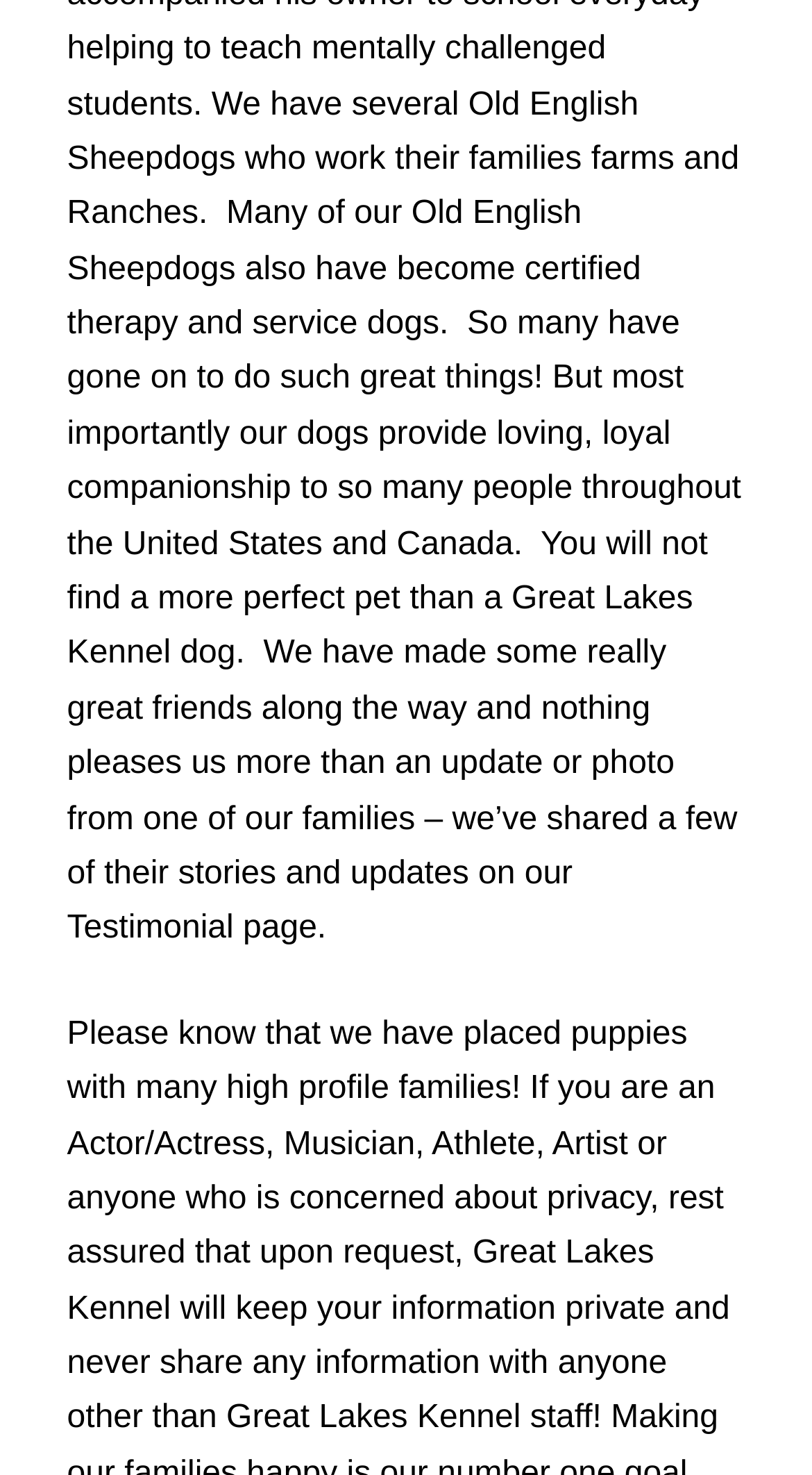Based on the element description Testimonial, identify the bounding box of the UI element in the given webpage screenshot. The coordinates should be in the format (top-left x, top-left y, bottom-right x, bottom-right y) and must be between 0 and 1.

[0.083, 0.618, 0.288, 0.642]